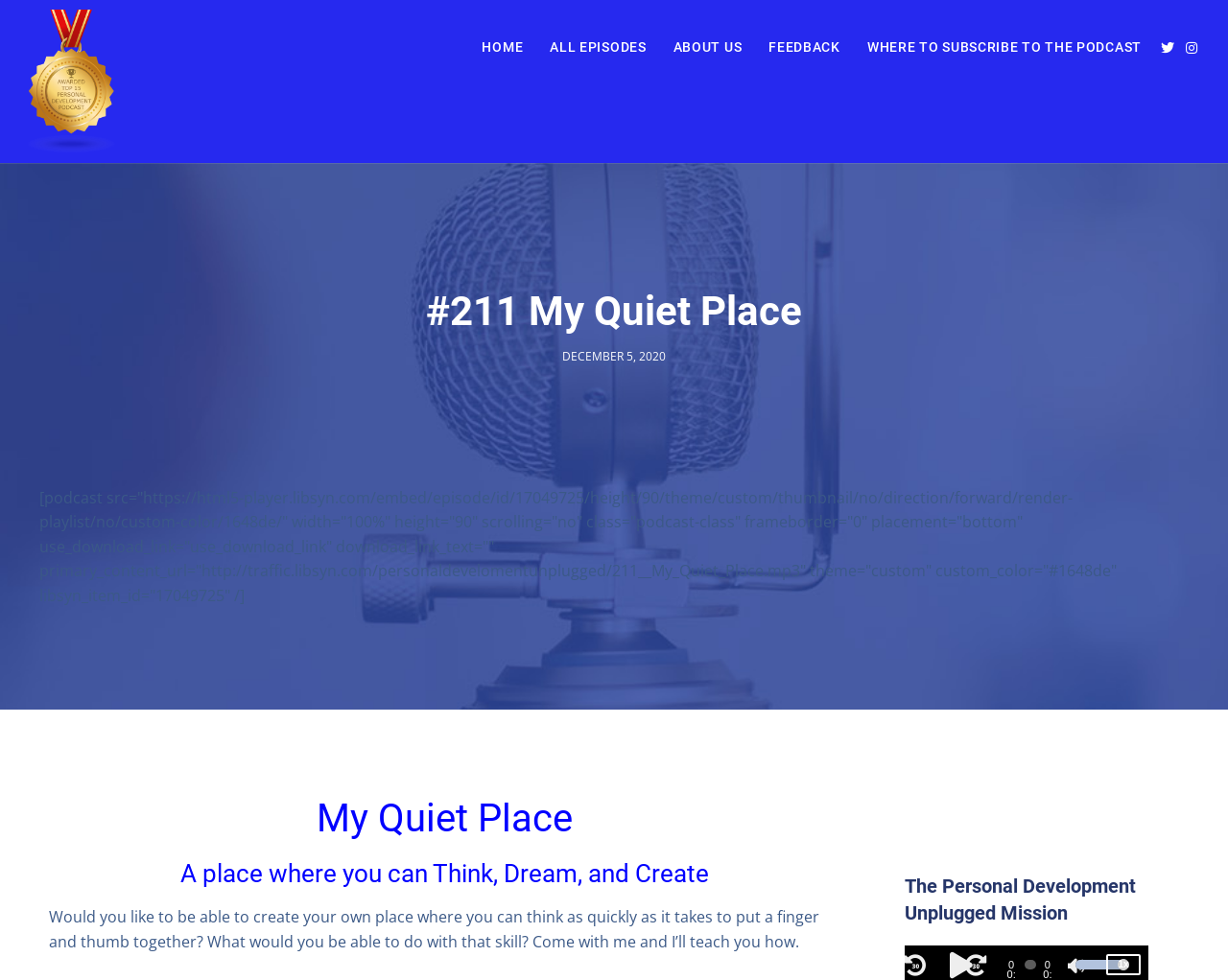What is the purpose of the slider?
Please use the visual content to give a single word or phrase answer.

Time Slider